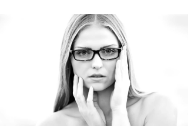What style is the image in?
Using the information from the image, answer the question thoroughly.

The image is described as being in a monochromatic style, which means it features different shades of a single color, enhancing the emotional depth and emphasizing the woman's features and glasses.